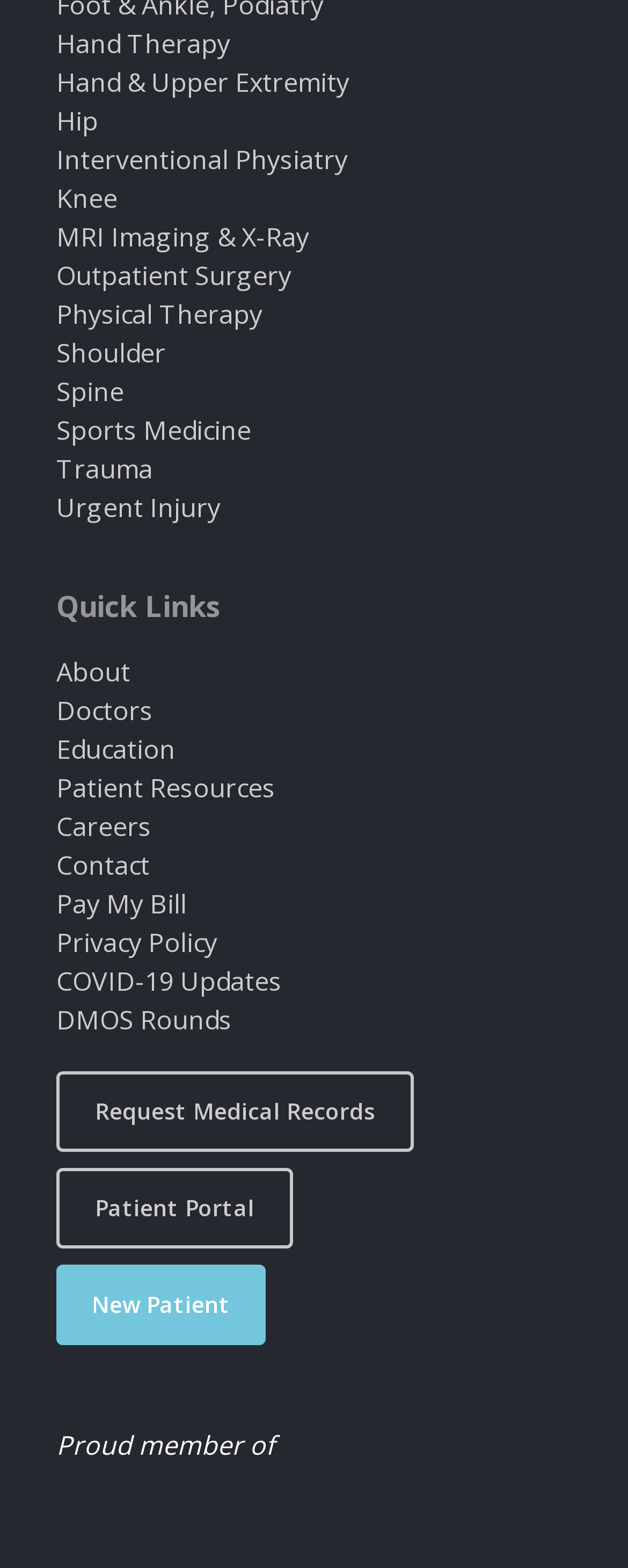Provide the bounding box coordinates of the HTML element this sentence describes: "parent_node: YOGA MAGAZINE". The bounding box coordinates consist of four float numbers between 0 and 1, i.e., [left, top, right, bottom].

None